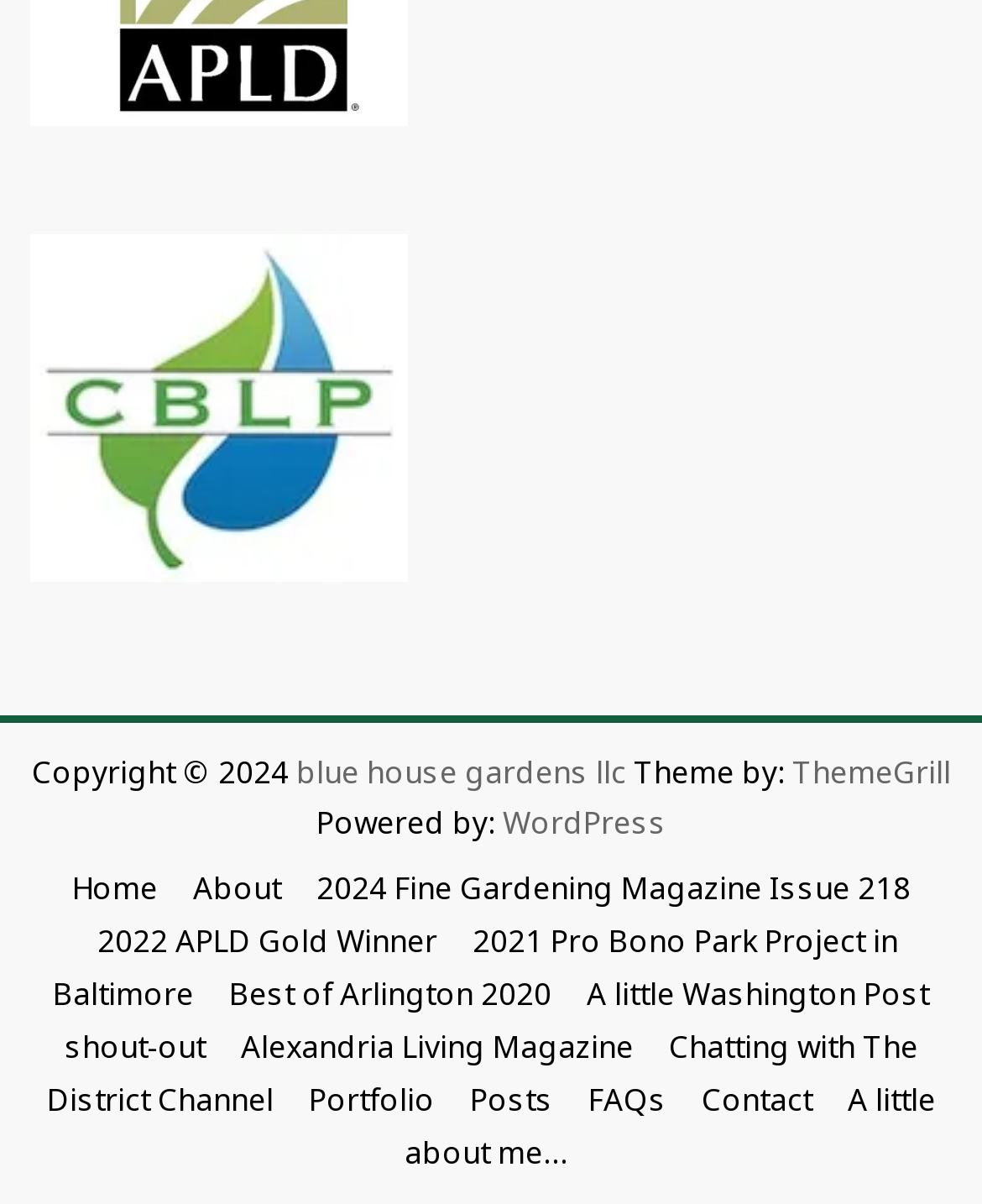Identify the bounding box coordinates of the section to be clicked to complete the task described by the following instruction: "visit the home page". The coordinates should be four float numbers between 0 and 1, formatted as [left, top, right, bottom].

[0.06, 0.709, 0.173, 0.755]